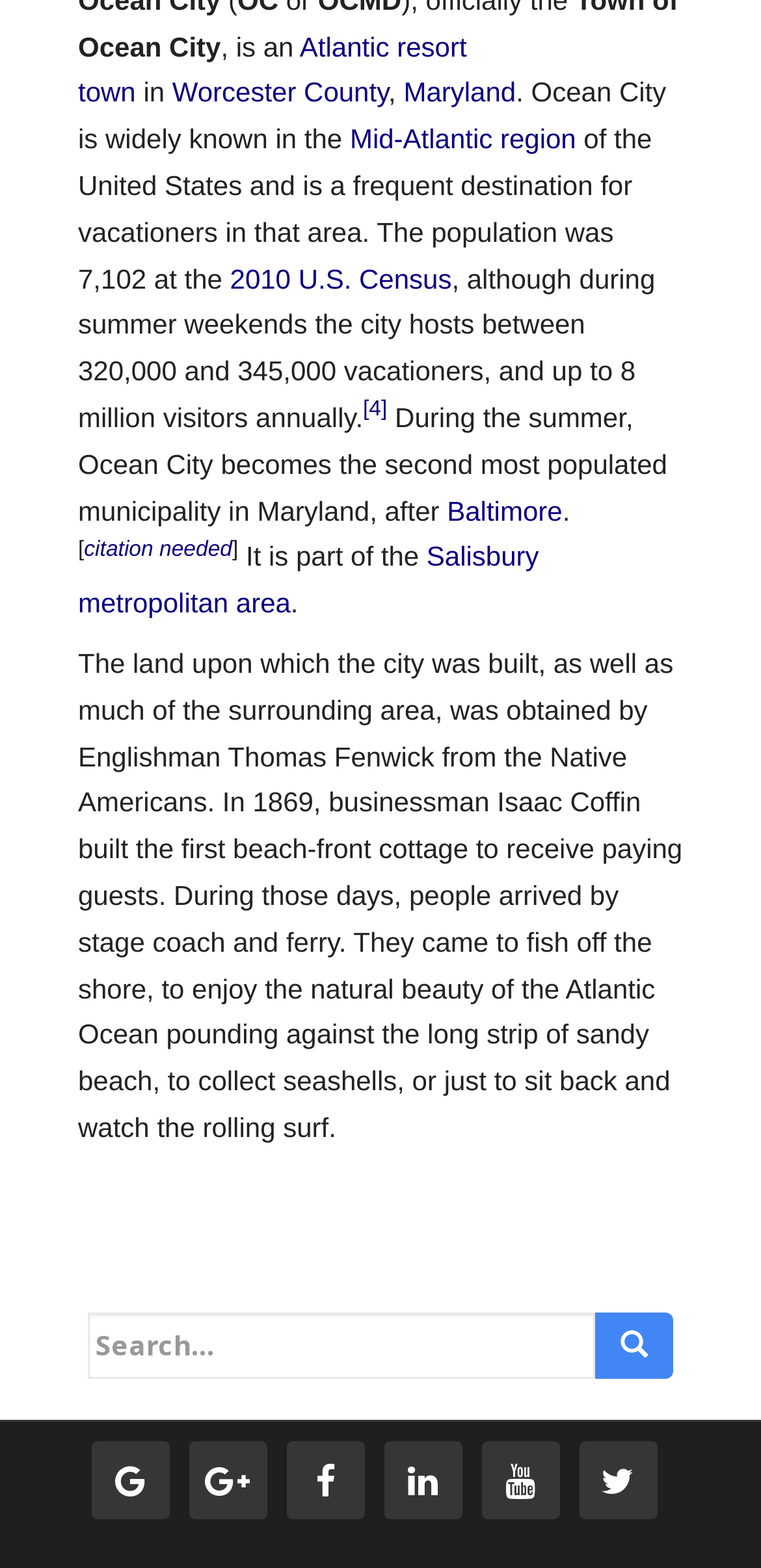Determine the bounding box coordinates for the element that should be clicked to follow this instruction: "Visit Worcester County". The coordinates should be given as four float numbers between 0 and 1, in the format [left, top, right, bottom].

[0.226, 0.049, 0.51, 0.069]